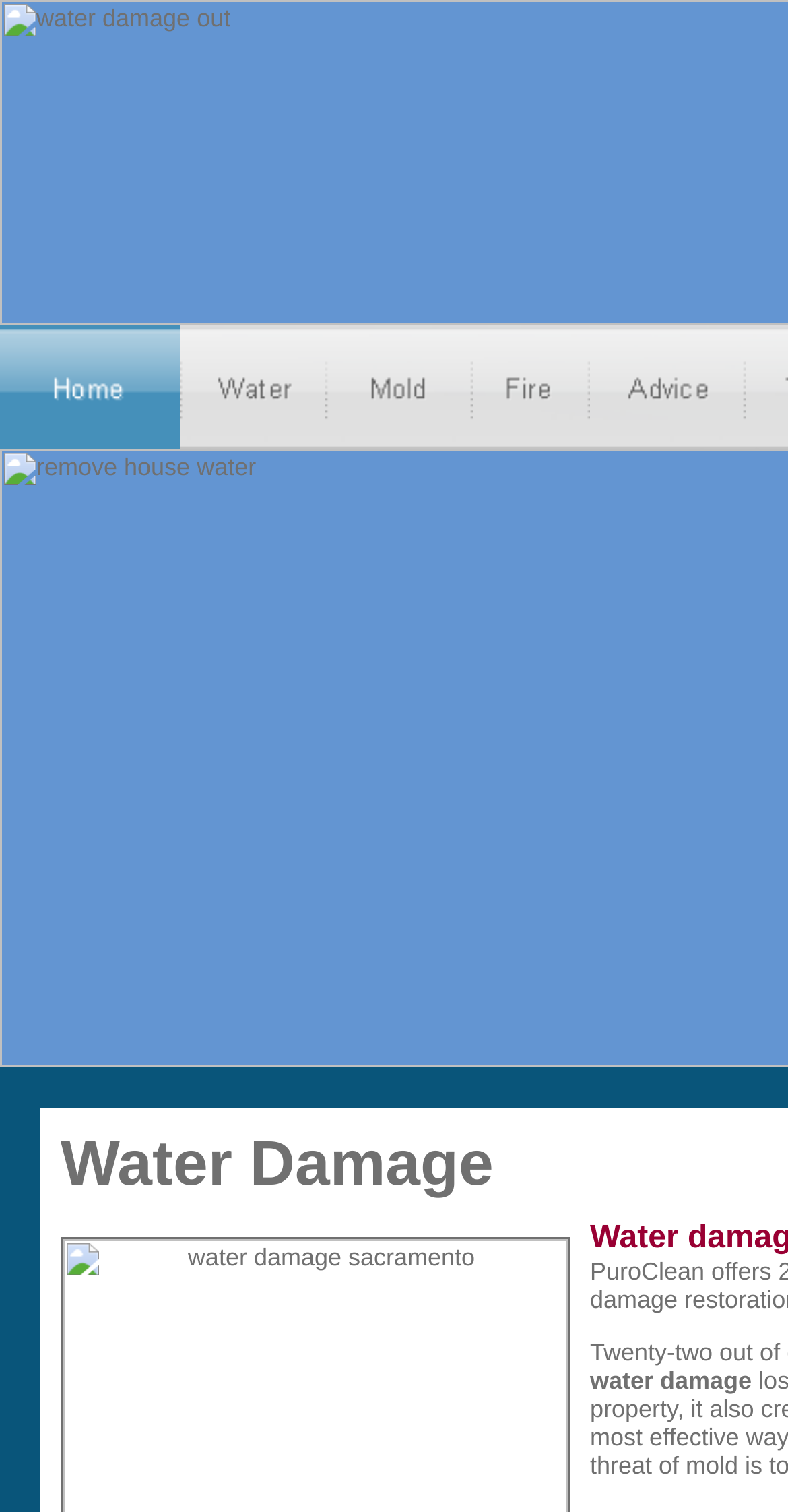What is the phone number for 24/7 hotline? Analyze the screenshot and reply with just one word or a short phrase.

1-866-722-7876